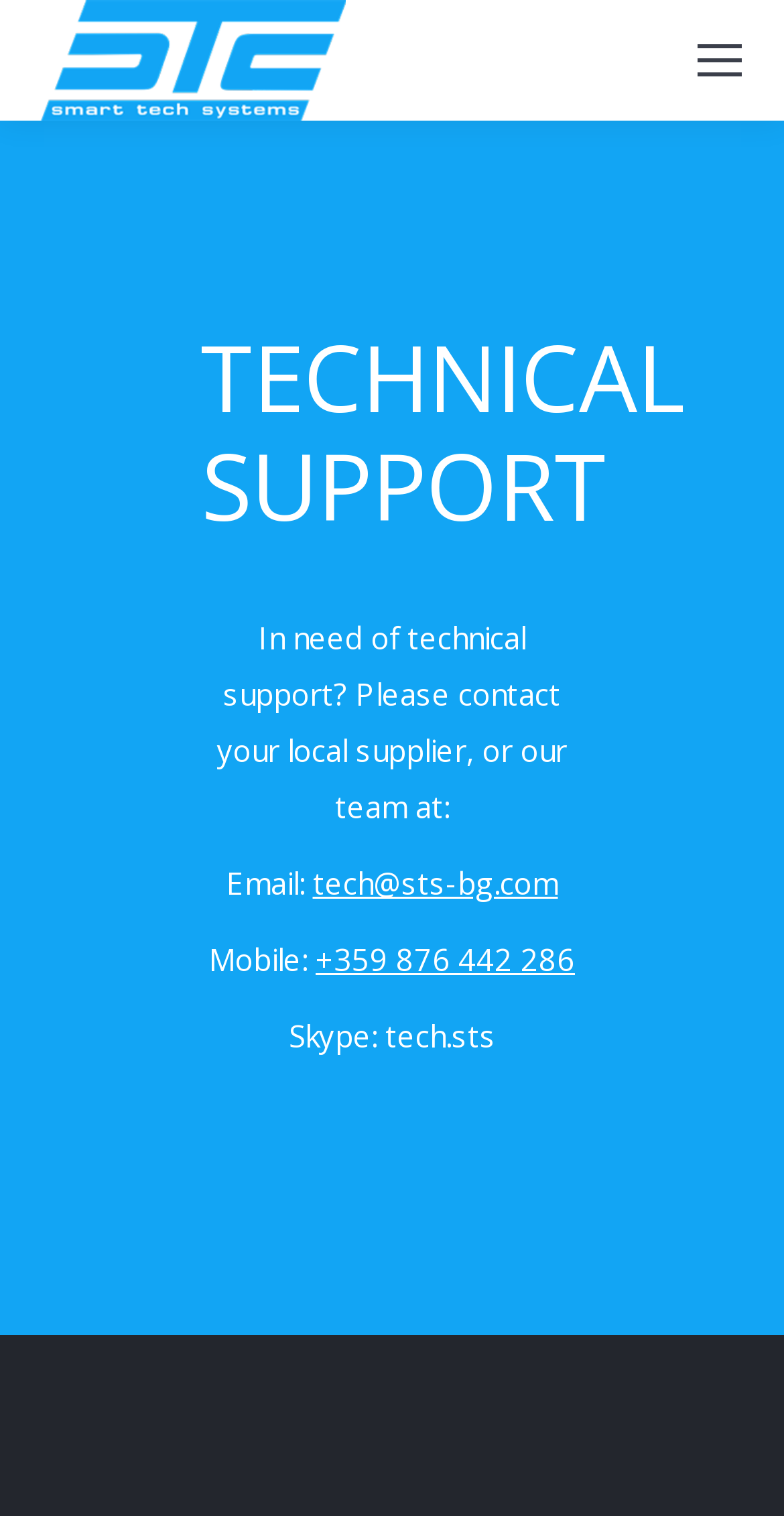Write an elaborate caption that captures the essence of the webpage.

The webpage is titled "Support | ID Reading Solutions" and appears to be a technical support page. At the top right corner, there is a mobile menu icon. Below it, on the top left, is the ID Reading Solutions logo, which is also a link. 

The main content of the page is divided into sections. The first section is headed by "TECHNICAL SUPPORT" in a prominent font. Below the heading, there is a paragraph of text that explains the contact information for technical support. 

To the right of the paragraph, there are three lines of contact information. The first line displays the email address "tech@sts-bg.com" as a link. The second line shows a mobile phone number "+359876442286" as a link. The third line displays the Skype handle "tech.sts". 

At the bottom right corner of the page, there is a "Go to Top" link, accompanied by an image.